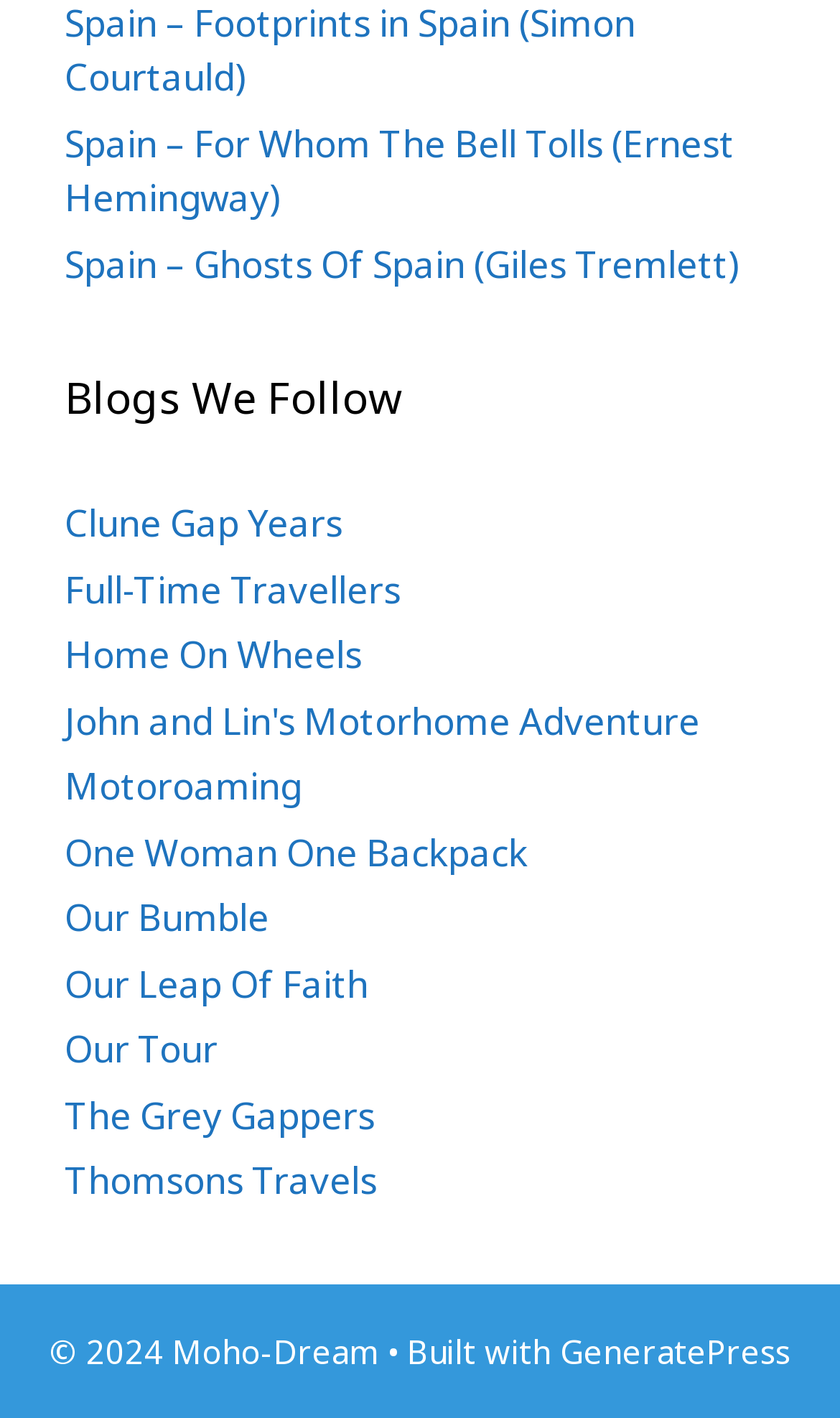Consider the image and give a detailed and elaborate answer to the question: 
What is the theme of the webpage?

I observed that the webpage contains links to various travel blogs and websites, such as 'Clune Gap Years', 'Full-Time Travellers', and 'Home On Wheels', which suggests that the theme of the webpage is related to travel.